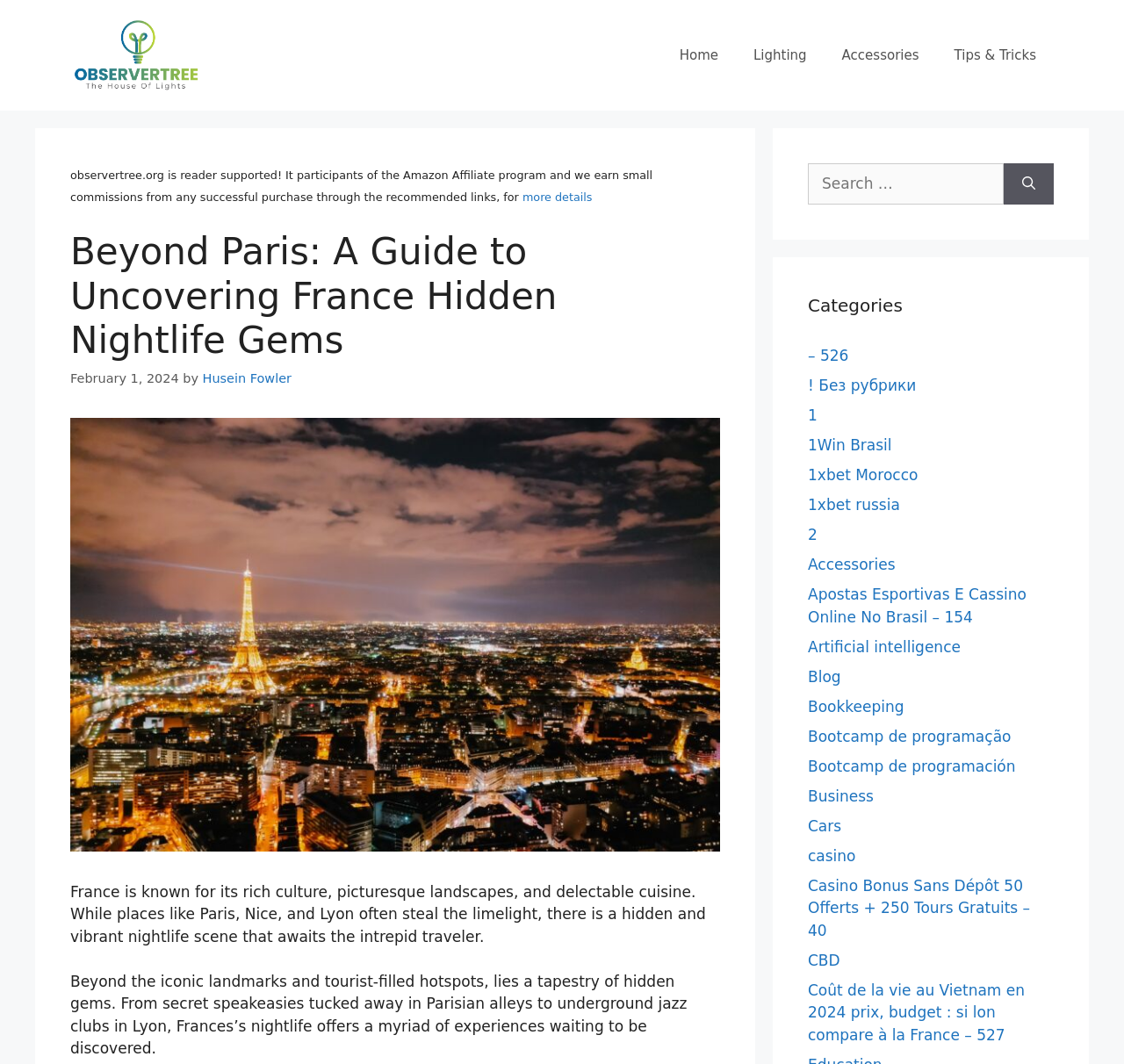Indicate the bounding box coordinates of the element that needs to be clicked to satisfy the following instruction: "Search for something". The coordinates should be four float numbers between 0 and 1, i.e., [left, top, right, bottom].

[0.719, 0.153, 0.893, 0.192]